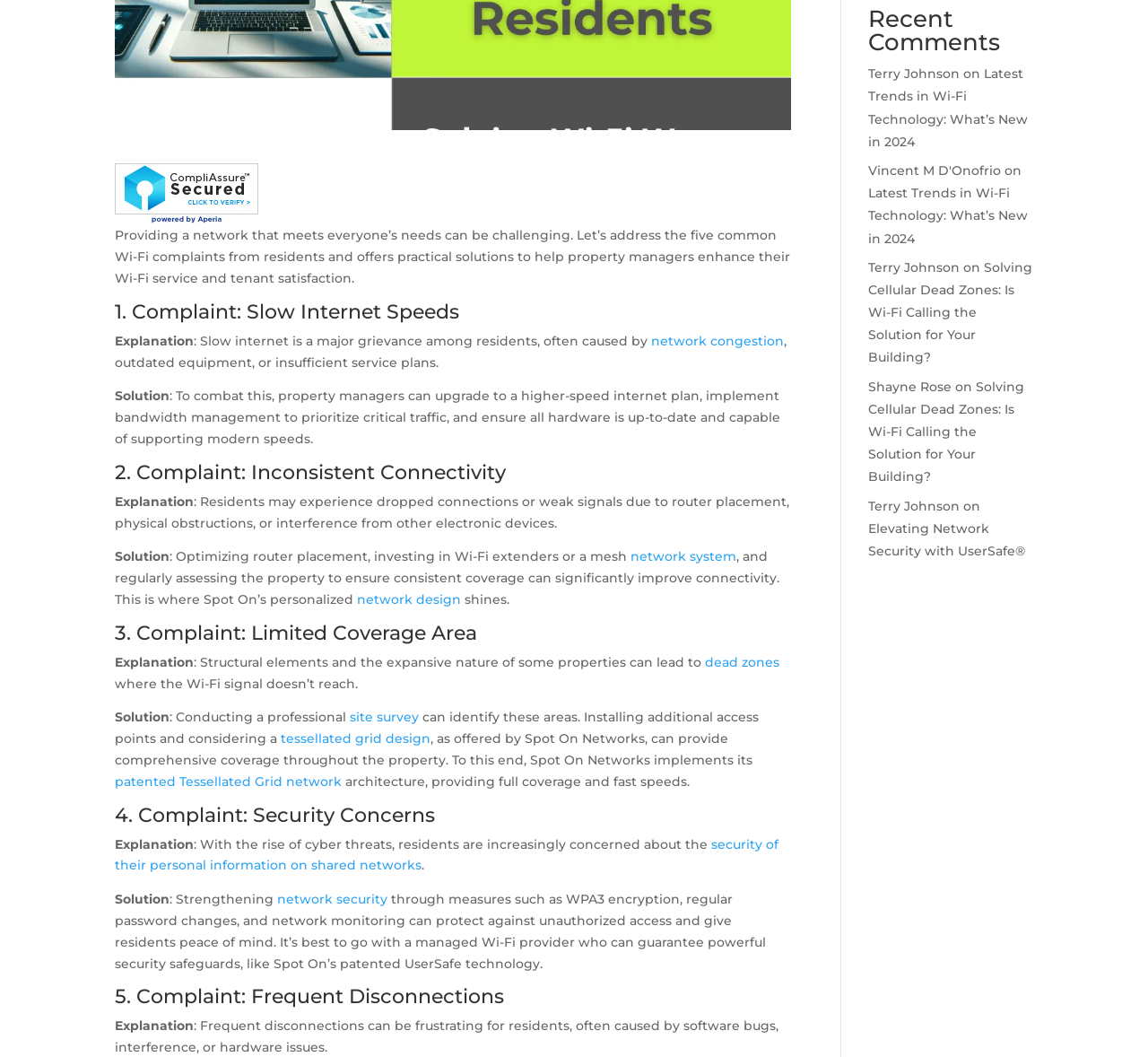Identify the bounding box of the UI element described as follows: "parent_node: Search for: value="Search"". Provide the coordinates as four float numbers in the range of 0 to 1 [left, top, right, bottom].

None